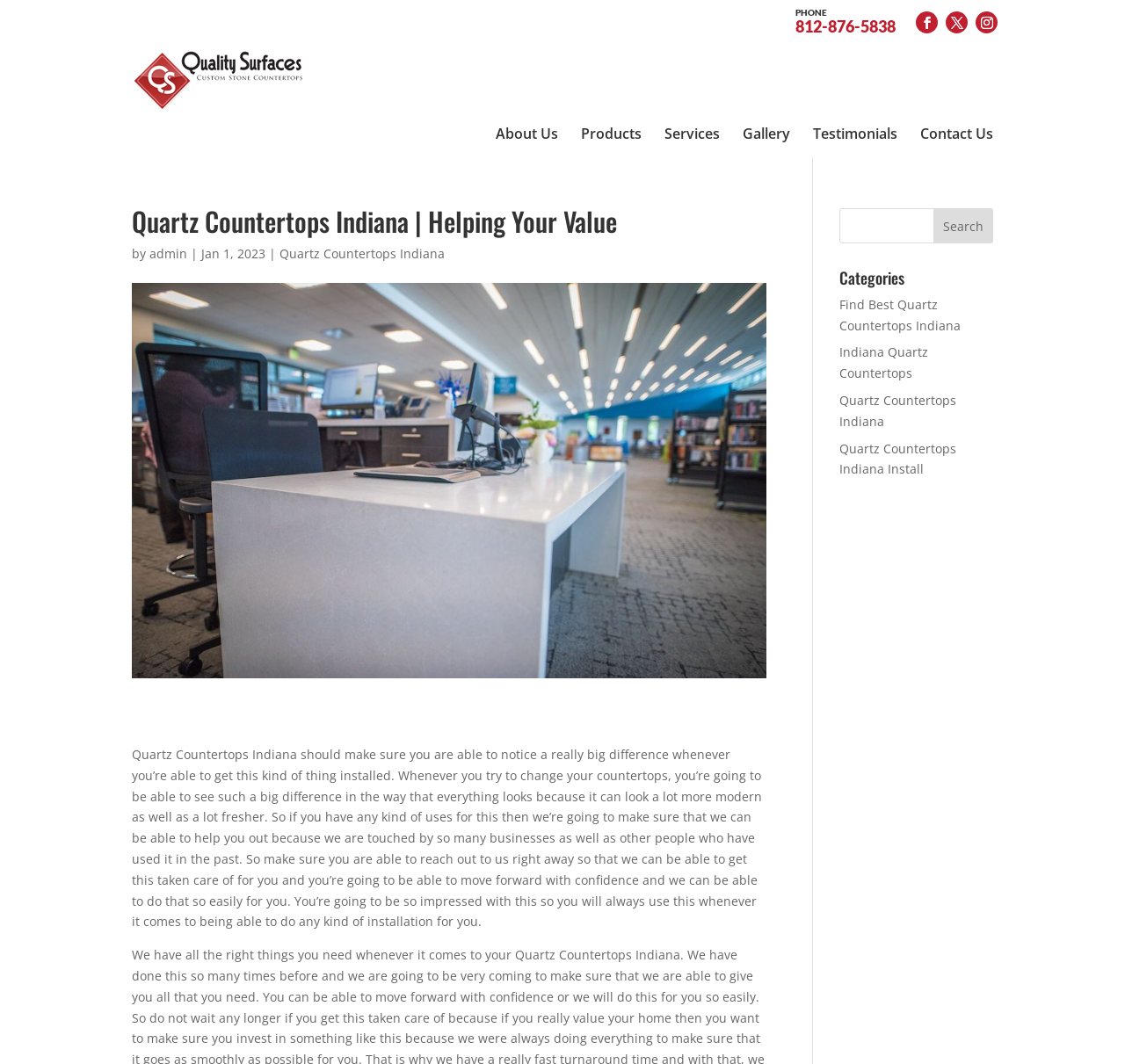Show the bounding box coordinates of the element that should be clicked to complete the task: "Search for something".

[0.746, 0.144, 0.883, 0.177]